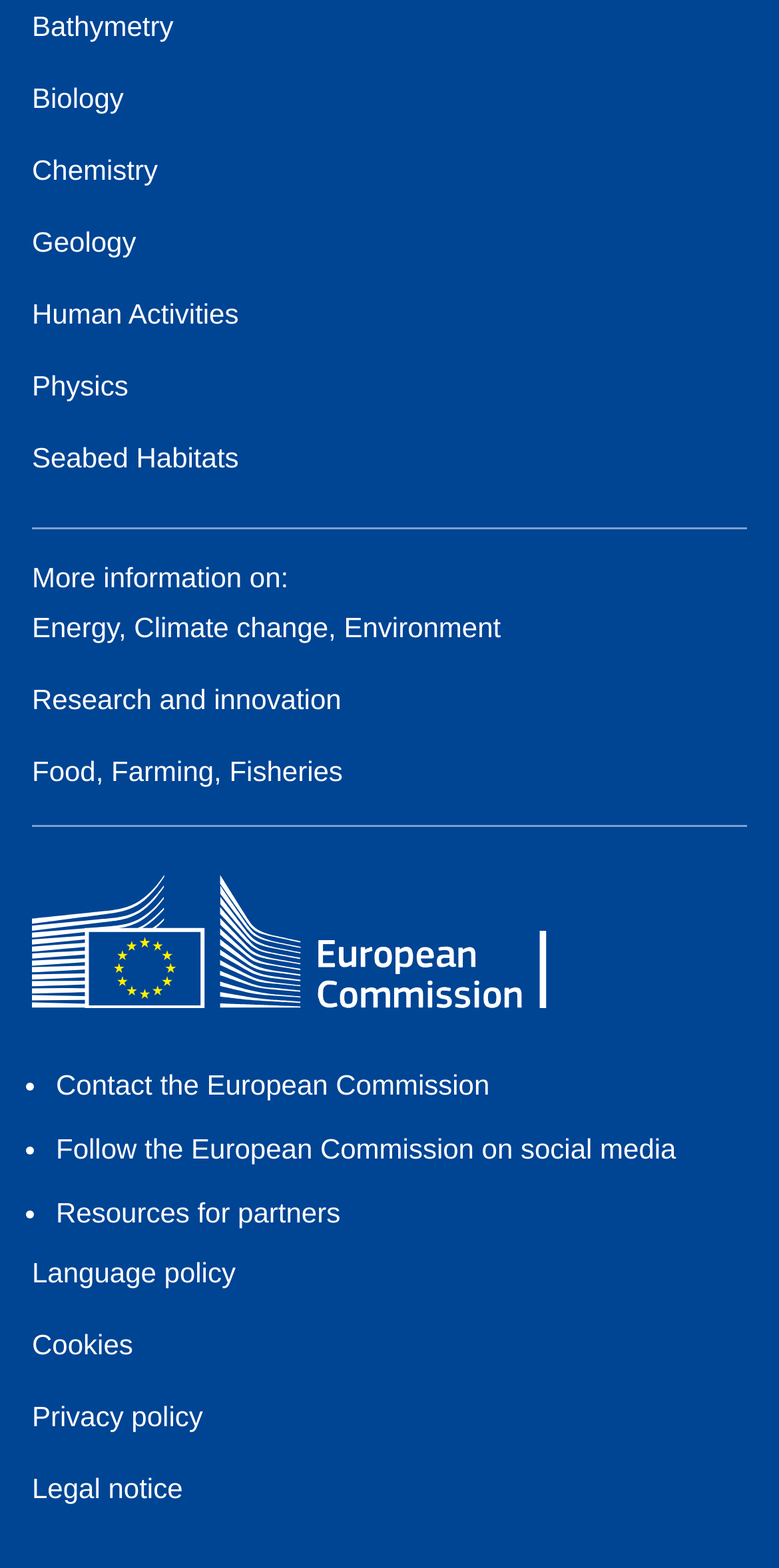Please identify the bounding box coordinates of the element on the webpage that should be clicked to follow this instruction: "Click on Bathymetry". The bounding box coordinates should be given as four float numbers between 0 and 1, formatted as [left, top, right, bottom].

[0.041, 0.006, 0.223, 0.026]